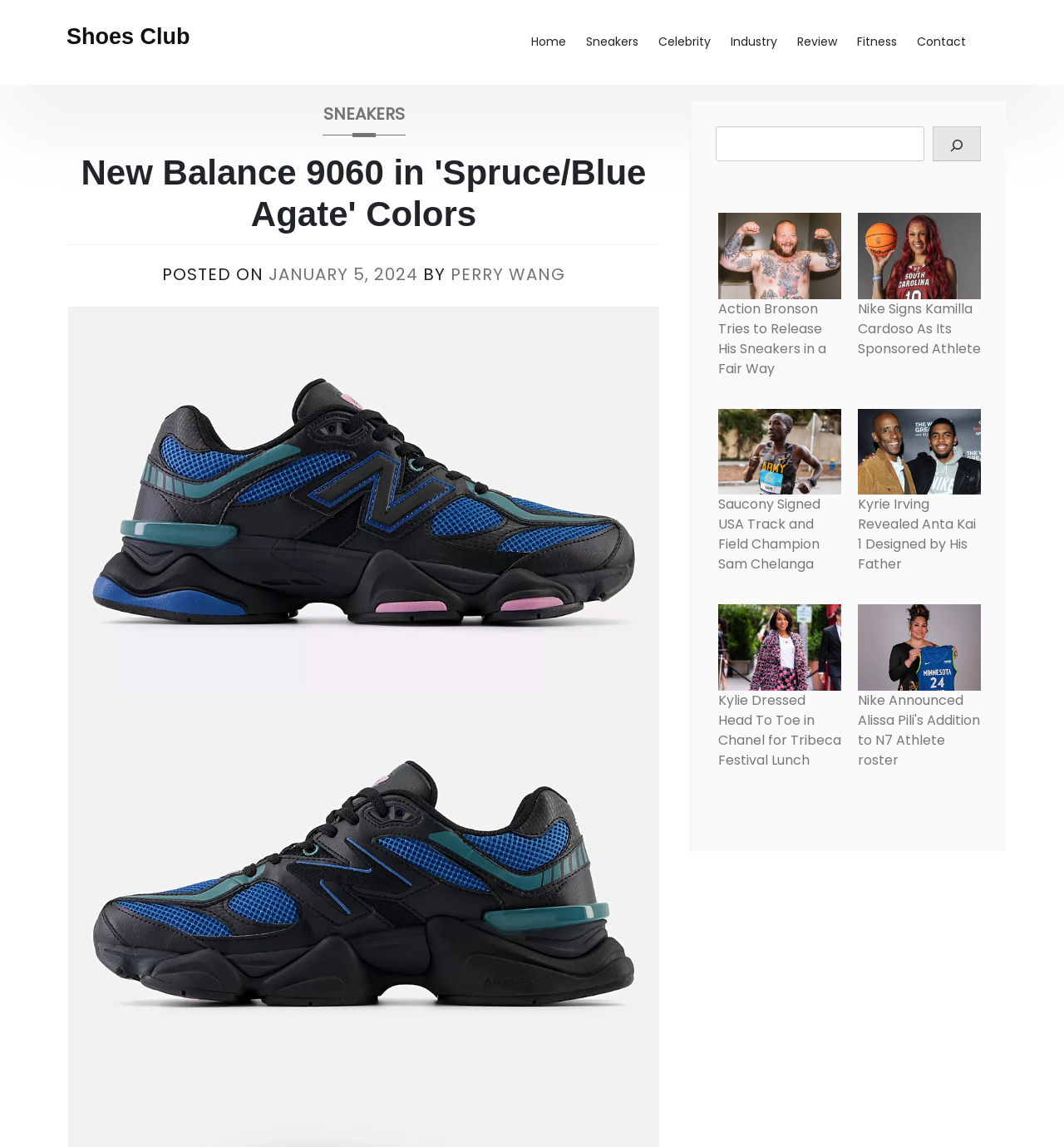Show the bounding box coordinates of the region that should be clicked to follow the instruction: "Search for sneakers."

[0.673, 0.11, 0.922, 0.141]